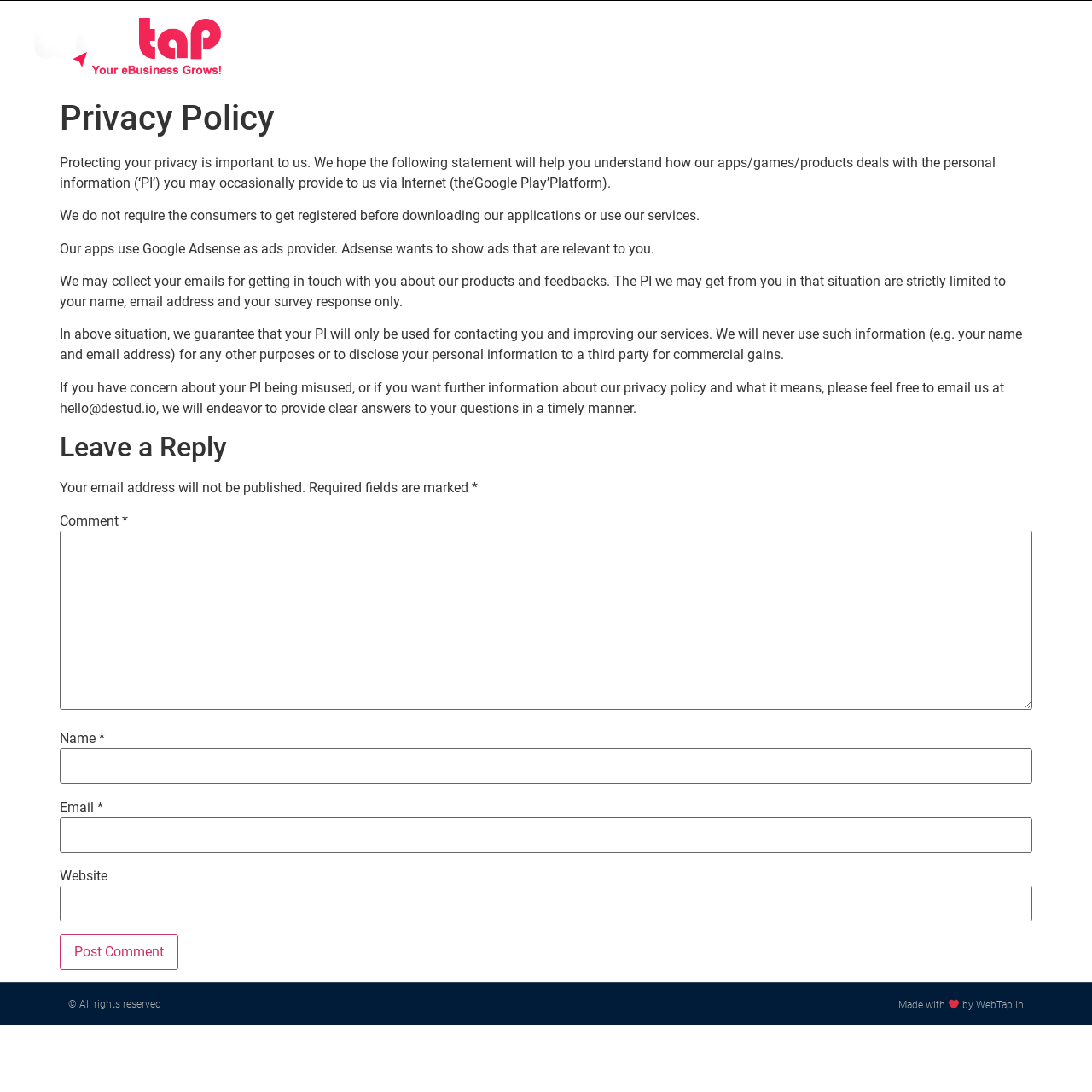Answer in one word or a short phrase: 
What is the email address to contact for privacy policy concerns?

hello@destud.io